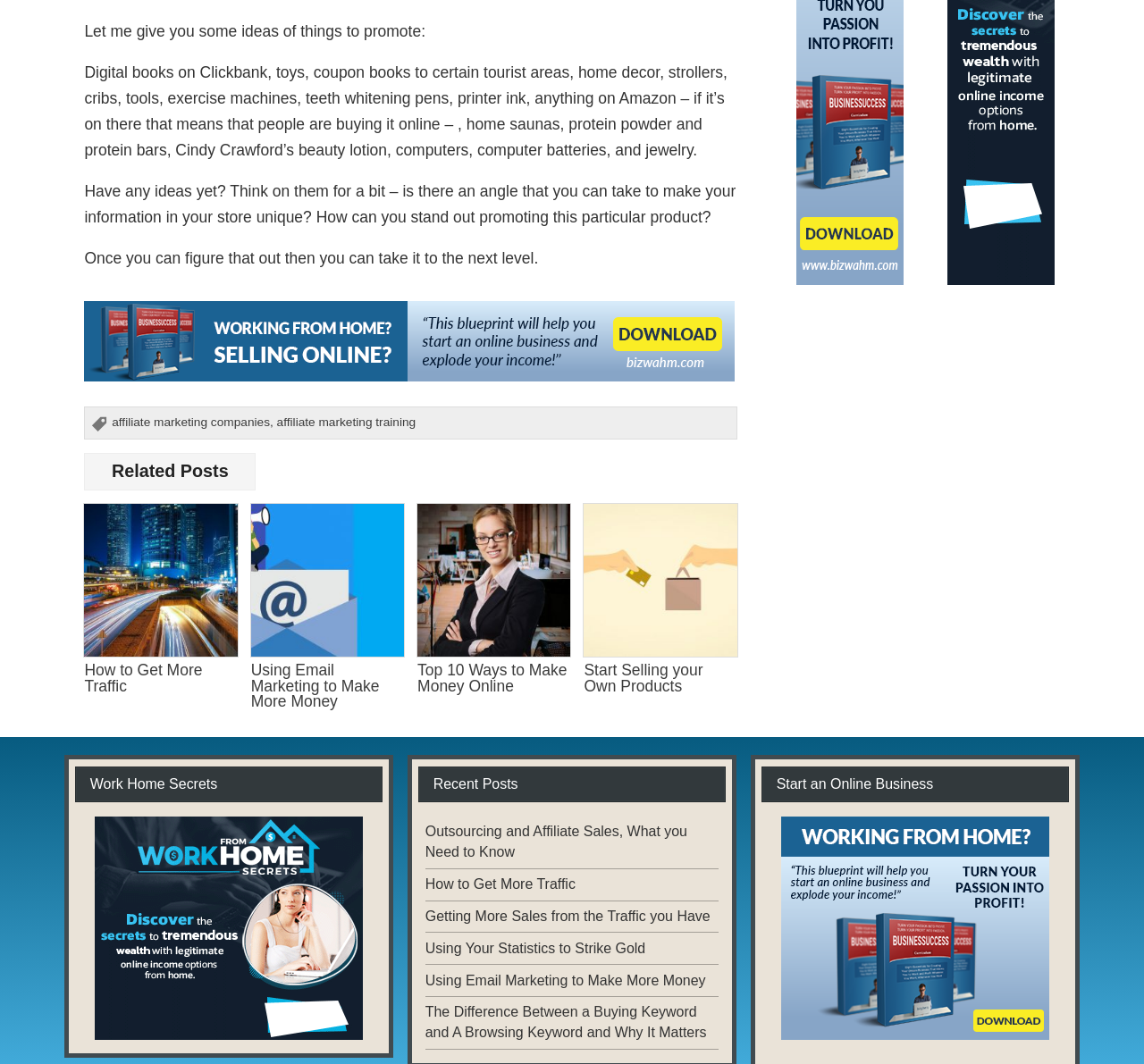Identify the bounding box coordinates of the section that should be clicked to achieve the task described: "Check 'Using Email Marketing to Make More Money'".

[0.219, 0.623, 0.353, 0.667]